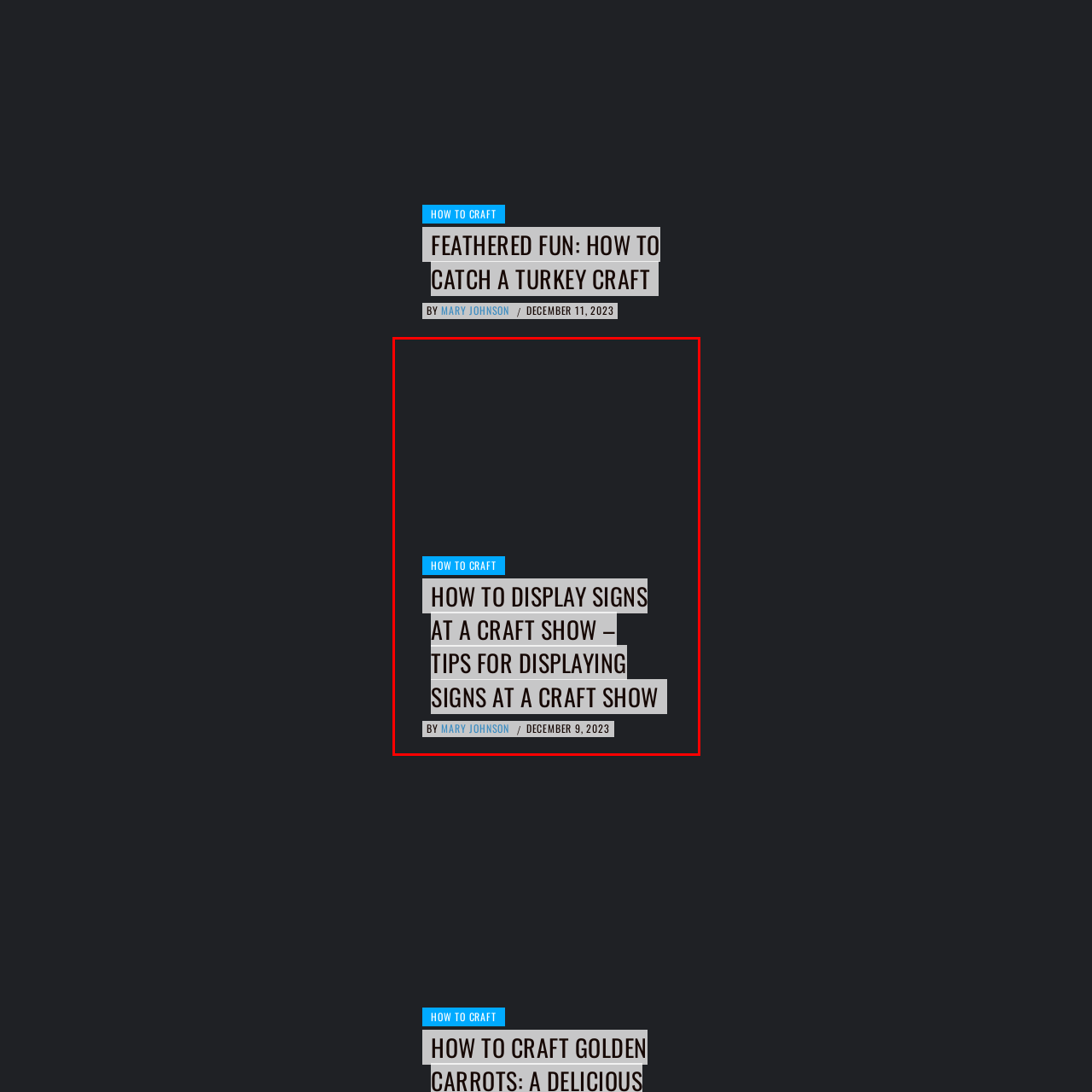Focus on the image within the purple boundary, When was the publication date of the tips? 
Answer briefly using one word or phrase.

December 9, 2023